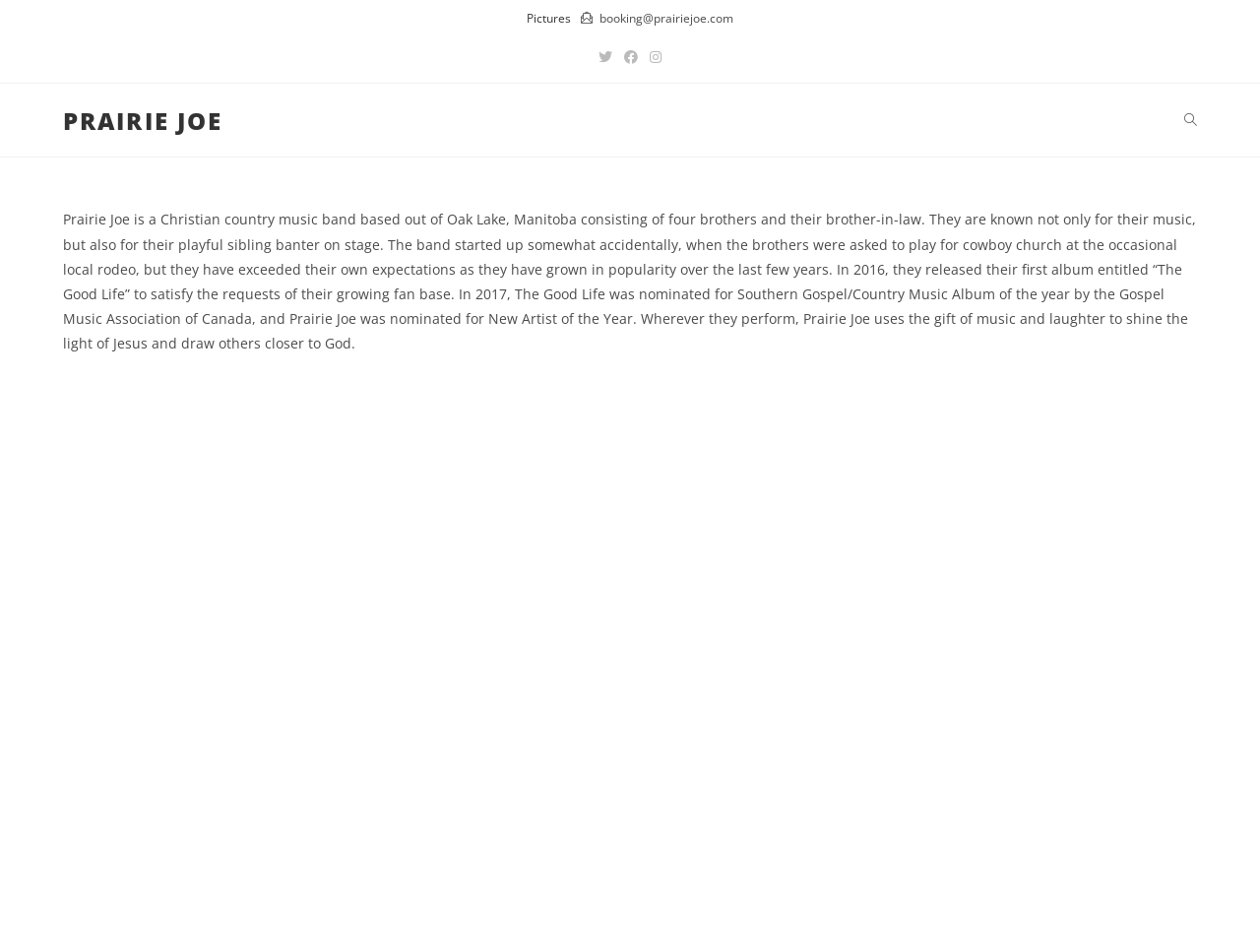Write a detailed summary of the webpage.

The webpage is about Prairie Joe, a Christian country music band. At the top, there is a navigation section with links to "Pictures" and an email address "booking@prairiejoe.com". Below this, there is a list of social links to Twitter, Facebook, and Instagram. 

To the left of the social links, there is a table with a link to "PRAIRIE JOE". On the right side, there is a "Search website" link. 

The main content of the webpage is an article that takes up most of the page. It starts with a brief introduction to Prairie Joe, describing them as a Christian country music band from Oak Lake, Manitoba, consisting of four brothers and their brother-in-law. The text then goes on to describe their music and their playful stage presence, as well as their growth in popularity and nominations for music awards. The article concludes by stating that the band uses their music and laughter to spread the message of Jesus and bring people closer to God.